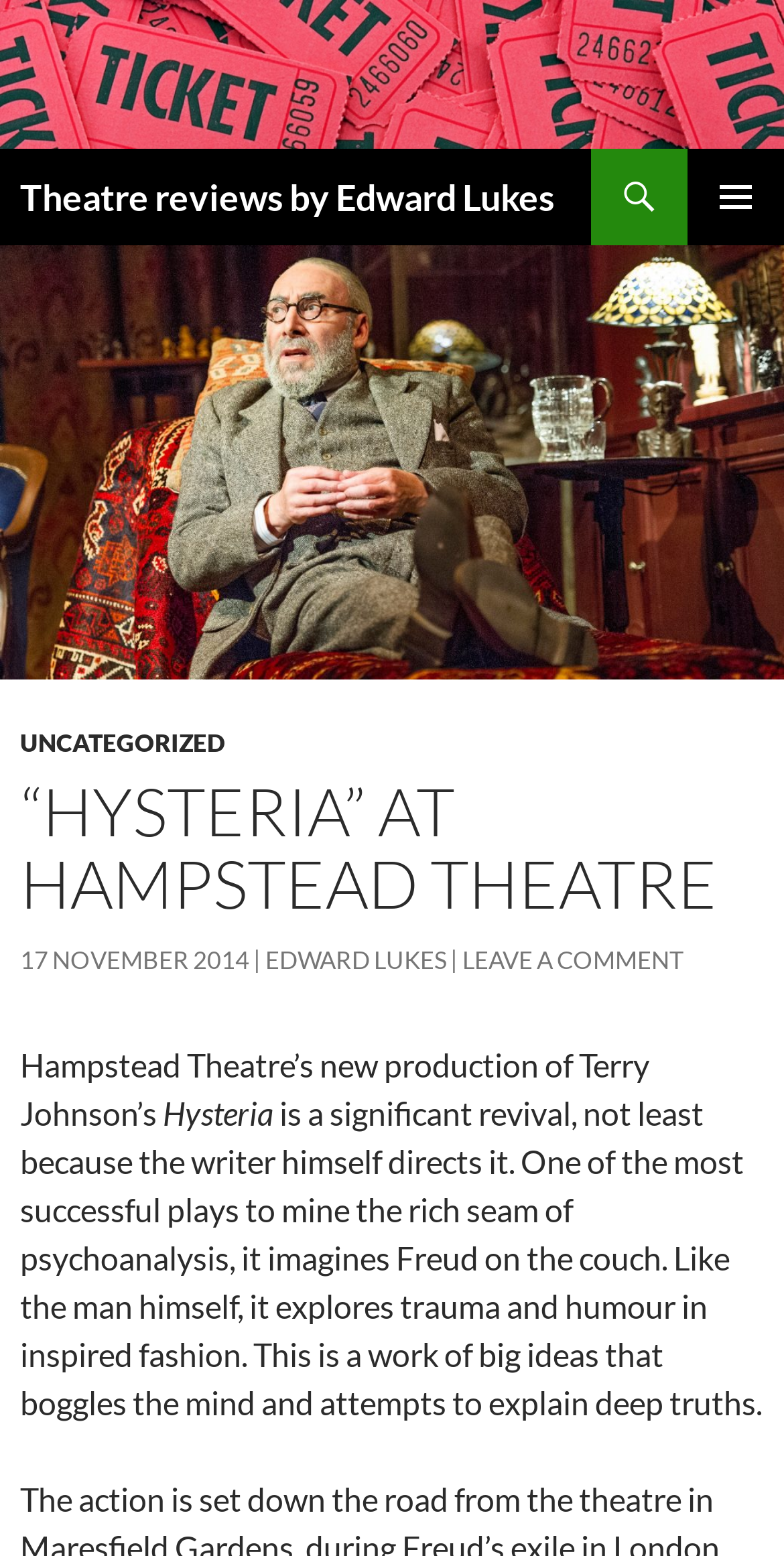What is the name of the writer of the play?
Answer the question with a thorough and detailed explanation.

I found the answer by looking at the StaticText element with a bounding box coordinate of [0.026, 0.672, 0.828, 0.728], which contains the text 'Hampstead Theatre’s new production of Terry Johnson’s'. This suggests that Terry Johnson is the writer of the play.